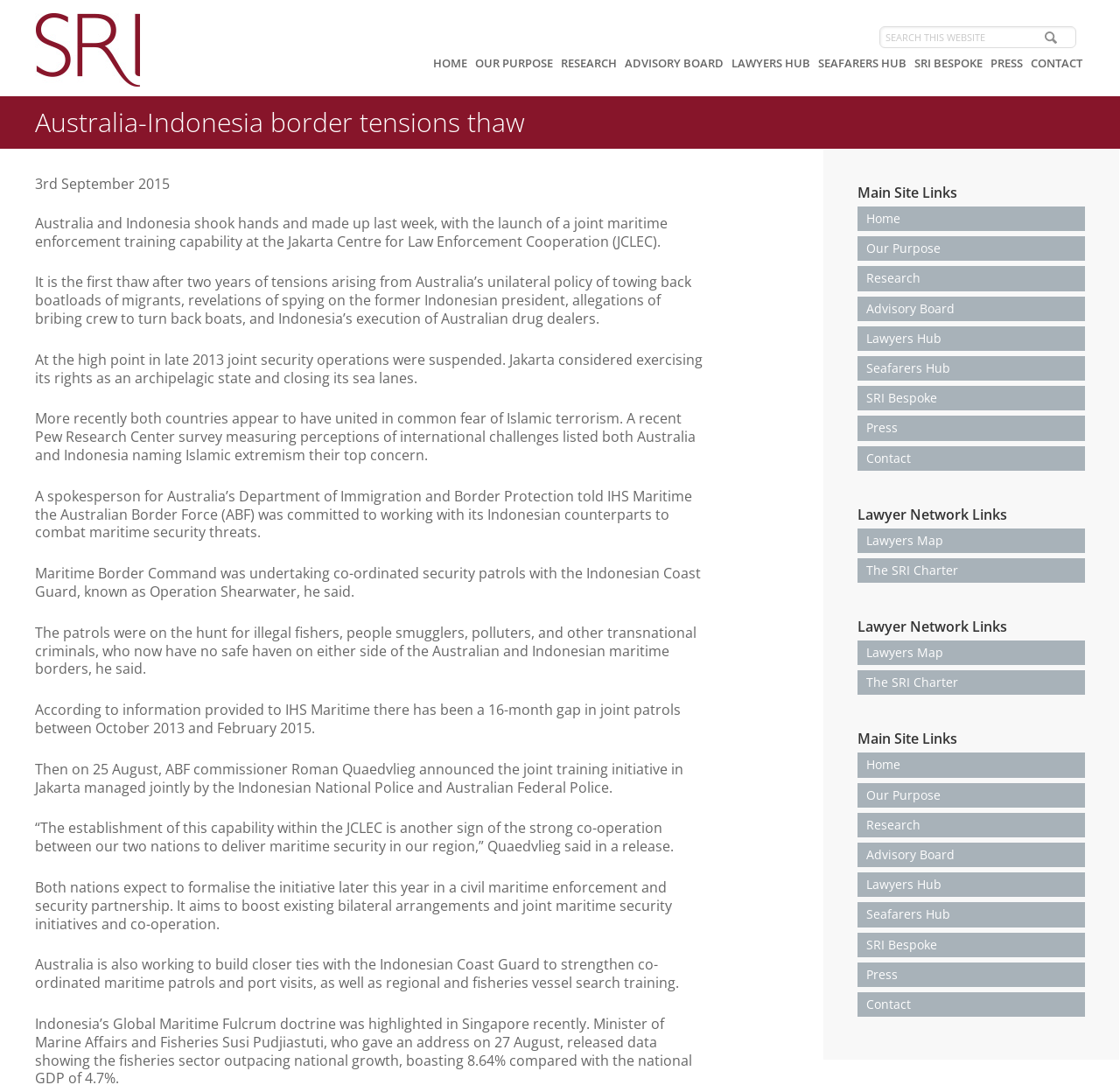What is the purpose of the joint maritime enforcement training capability?
Answer the question with as much detail as you can, using the image as a reference.

The article states that the joint maritime enforcement training capability is aimed at combating maritime security threats, such as illegal fishers, people smugglers, polluters, and other transnational criminals.